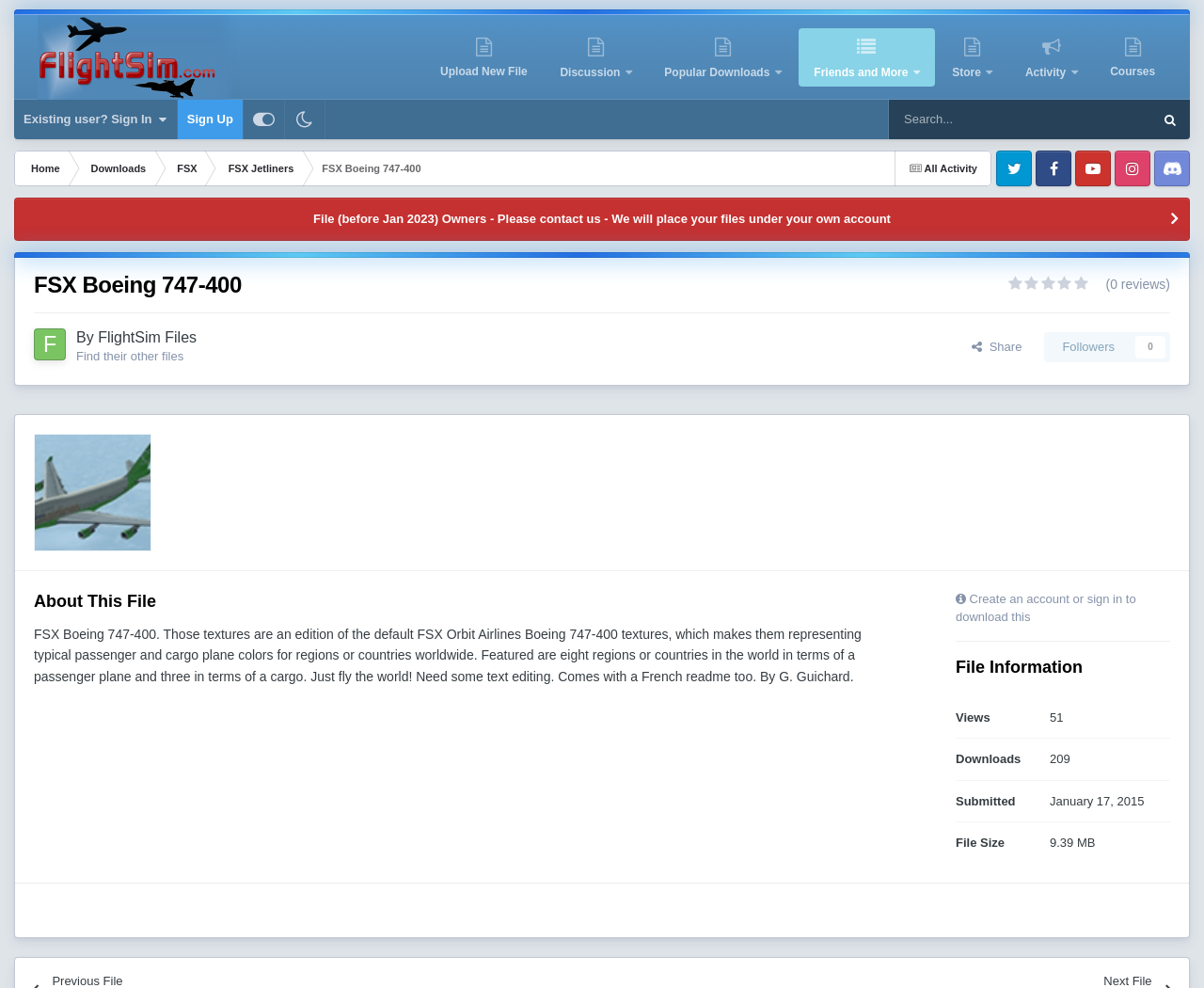Highlight the bounding box of the UI element that corresponds to this description: "Twitter".

[0.827, 0.152, 0.857, 0.189]